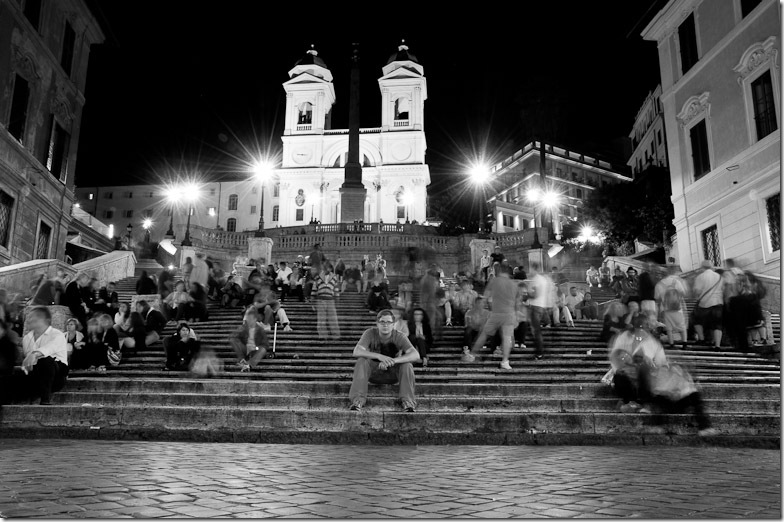Refer to the screenshot and answer the following question in detail:
What is the color scheme of the image?

The image is rendered in striking black and white, which creates a dramatic and timeless effect, allowing the viewer to focus on the textures, shapes, and contrasts of the scene rather than being distracted by colors.